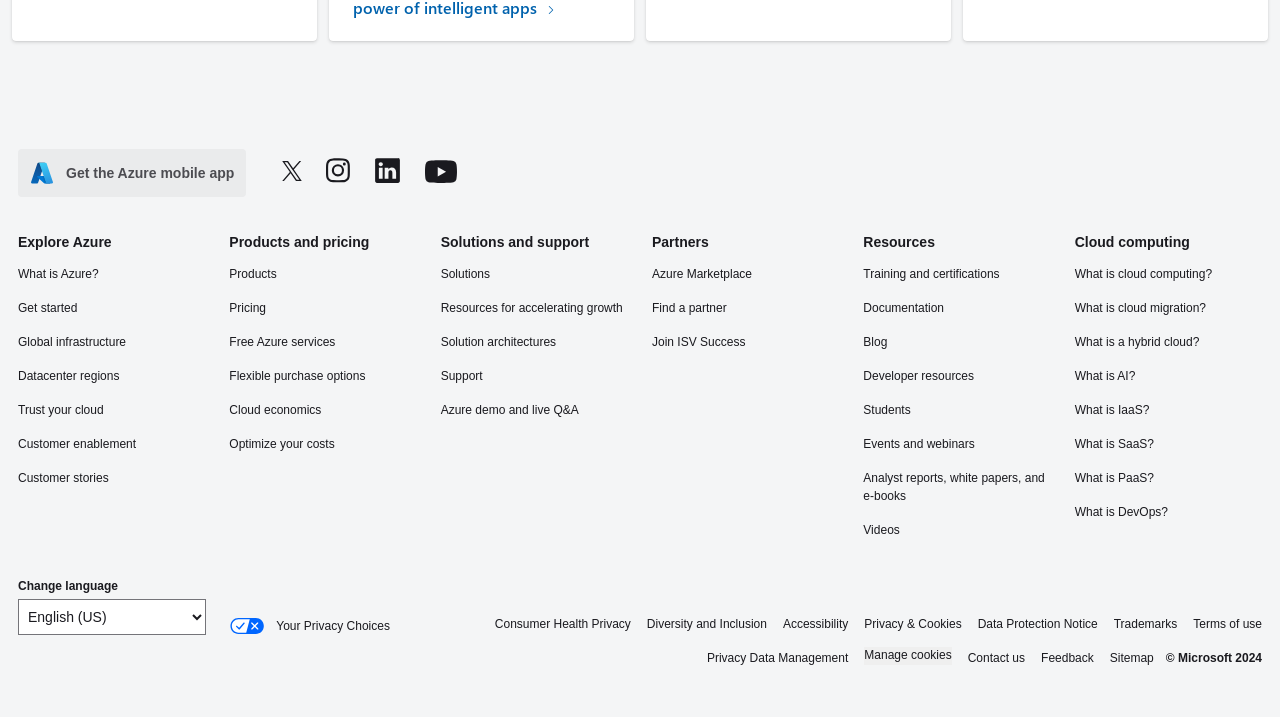Provide the bounding box coordinates for the UI element that is described as: "Communication948".

None